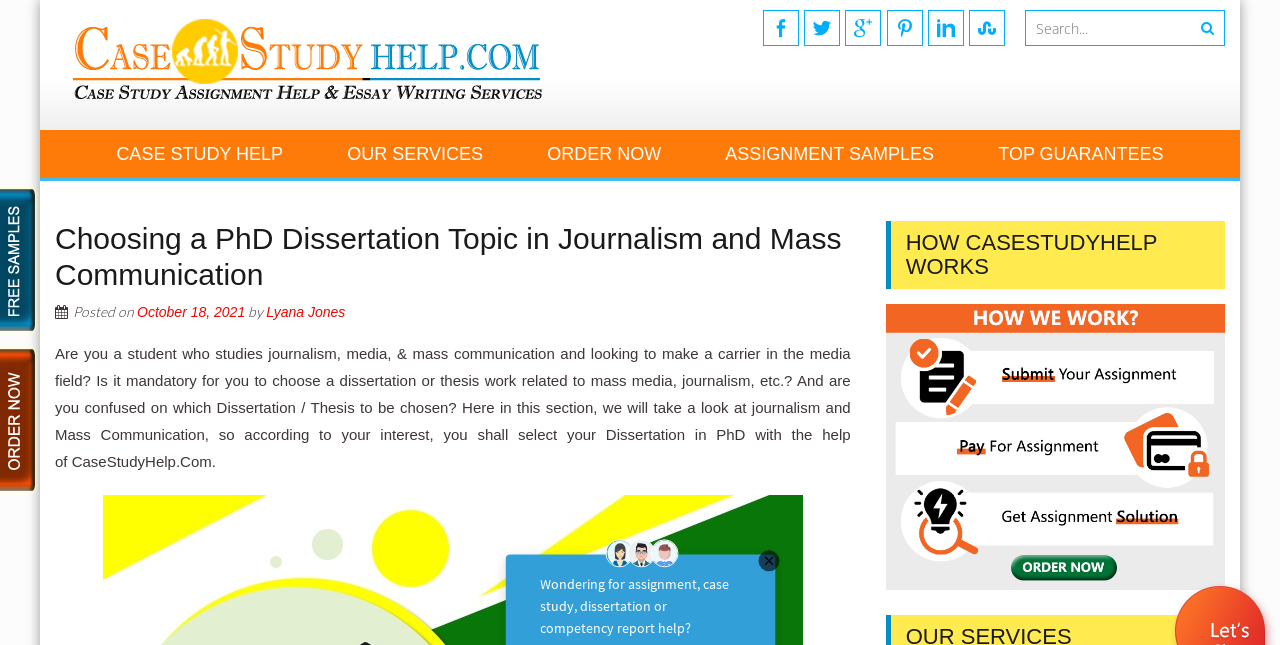Kindly provide the bounding box coordinates of the section you need to click on to fulfill the given instruction: "Click on CASE STUDY HELP".

[0.077, 0.202, 0.235, 0.276]